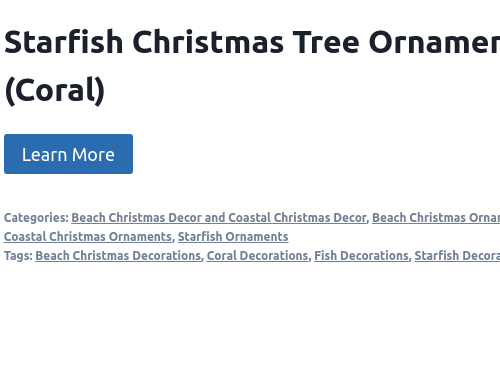What is the purpose of the blue button?
Refer to the image and give a detailed response to the question.

The blue button labeled 'Learn More' is an invitation to viewers to explore additional details about the product, implying that there is more information available beyond what is initially presented.